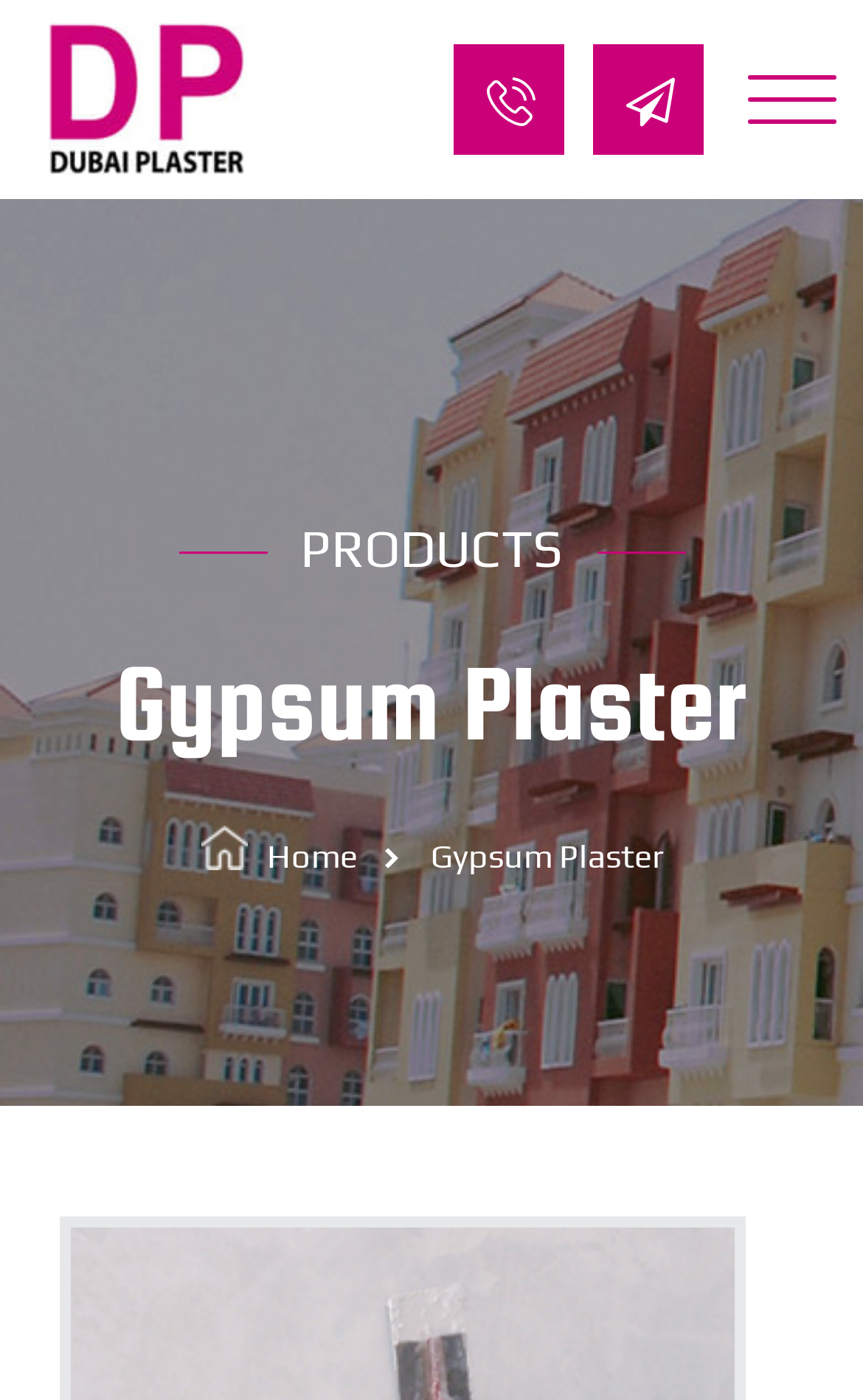Examine the screenshot and answer the question in as much detail as possible: What is the purpose of the link with a '' icon?

The link with a '' icon does not have any descriptive text, so its purpose is unknown. However, based on its location and icon, it might be a social media link or a contact link.